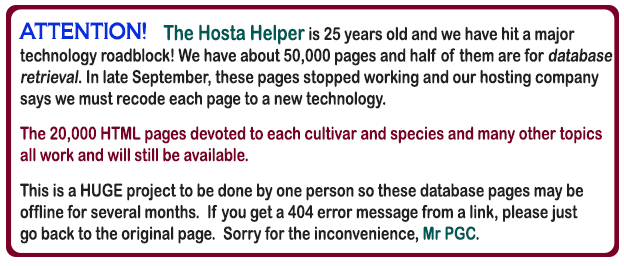What percentage of pages are affected?
Using the details from the image, give an elaborate explanation to answer the question.

According to the notice, half of the 50,000 pages are affected by the database retrieval issue, which means 50% of the pages are impacted.